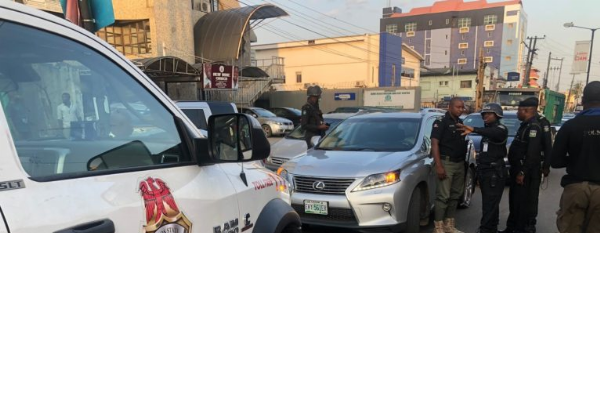What is the environment depicted in the background of the image?
Provide a detailed answer to the question using information from the image.

The background of the image showcases modern buildings, reflecting the bustling environment of the city, which is characteristic of urban Lagos architecture.